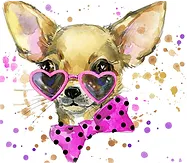Please answer the following question using a single word or phrase: 
What is the dominant color of the bow tie?

Pink